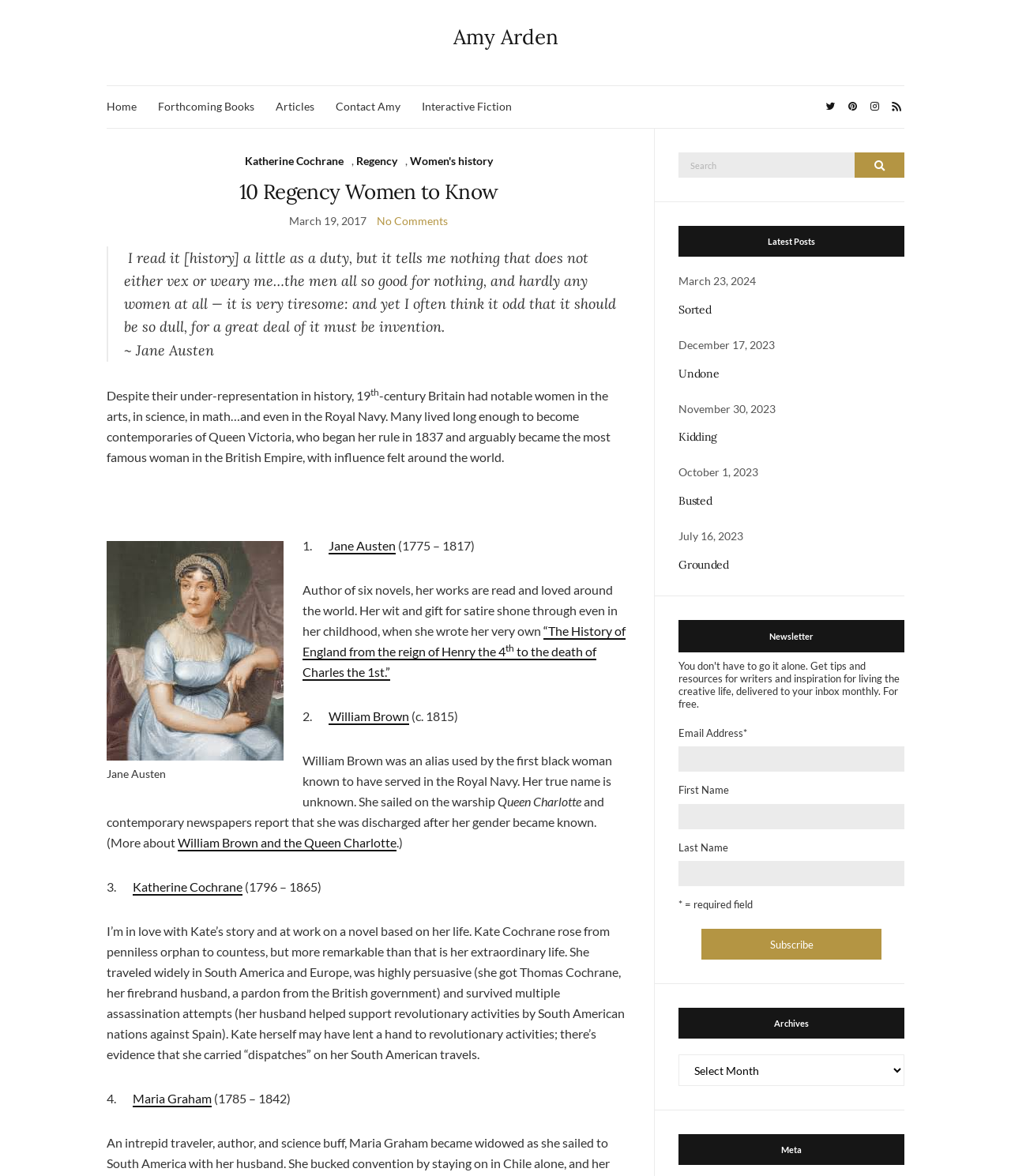Find the bounding box coordinates of the element's region that should be clicked in order to follow the given instruction: "Search for something". The coordinates should consist of four float numbers between 0 and 1, i.e., [left, top, right, bottom].

[0.671, 0.13, 0.895, 0.151]